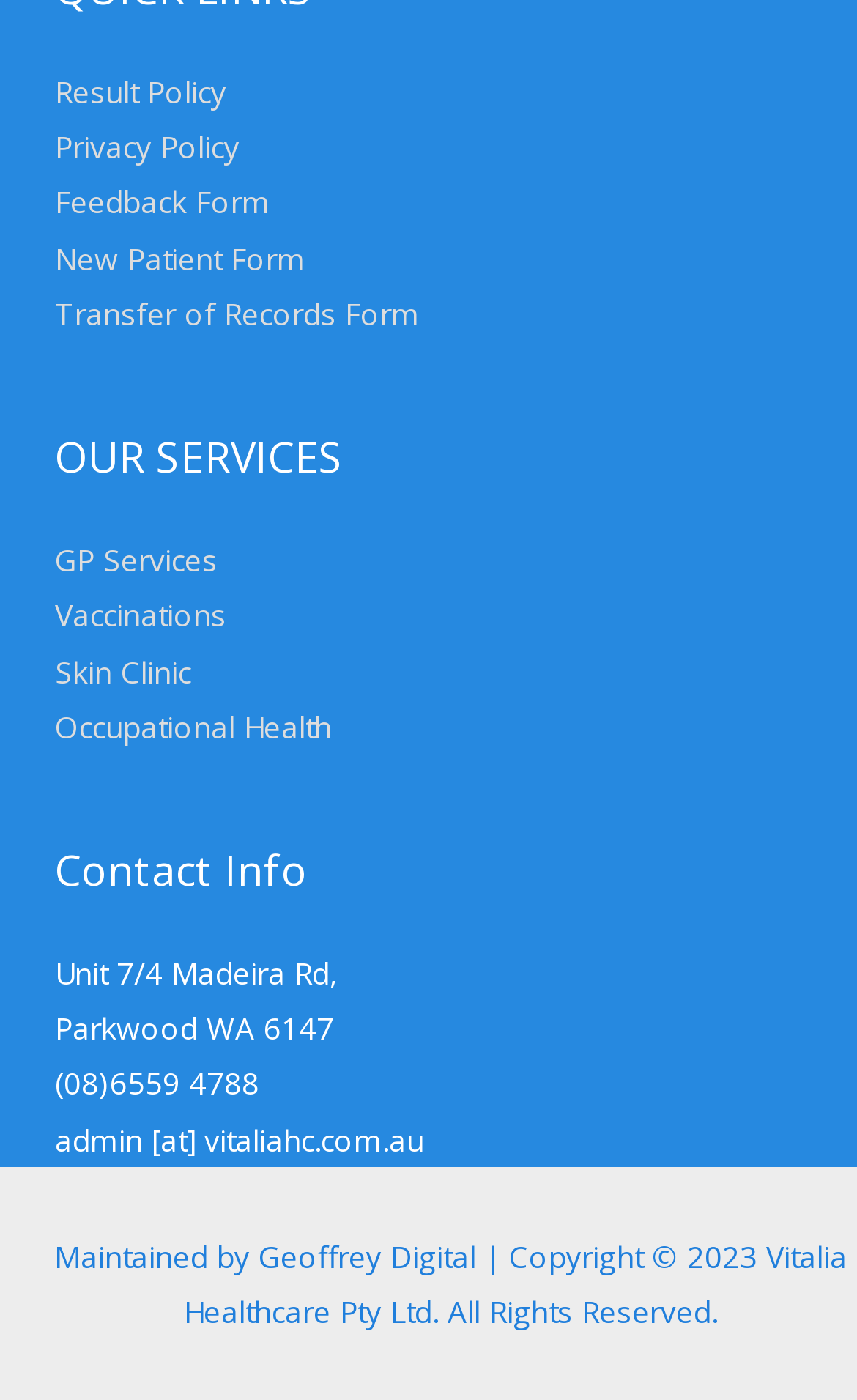Please identify the bounding box coordinates for the region that you need to click to follow this instruction: "Visit Feedback Form".

[0.064, 0.129, 0.315, 0.159]